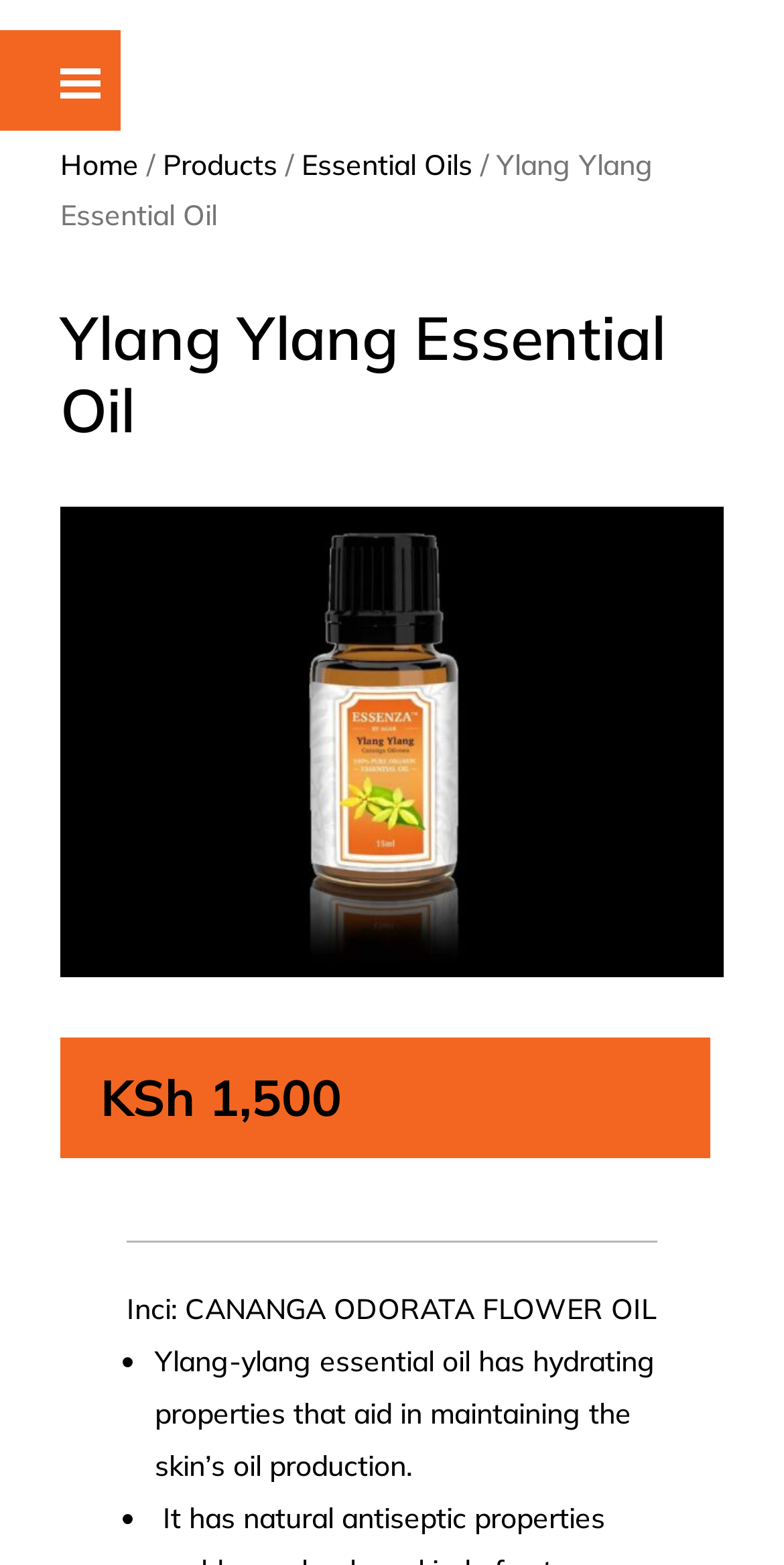Locate the bounding box coordinates of the clickable element to fulfill the following instruction: "Search using the magnifying glass icon". Provide the coordinates as four float numbers between 0 and 1 in the format [left, top, right, bottom].

[0.792, 0.344, 0.885, 0.39]